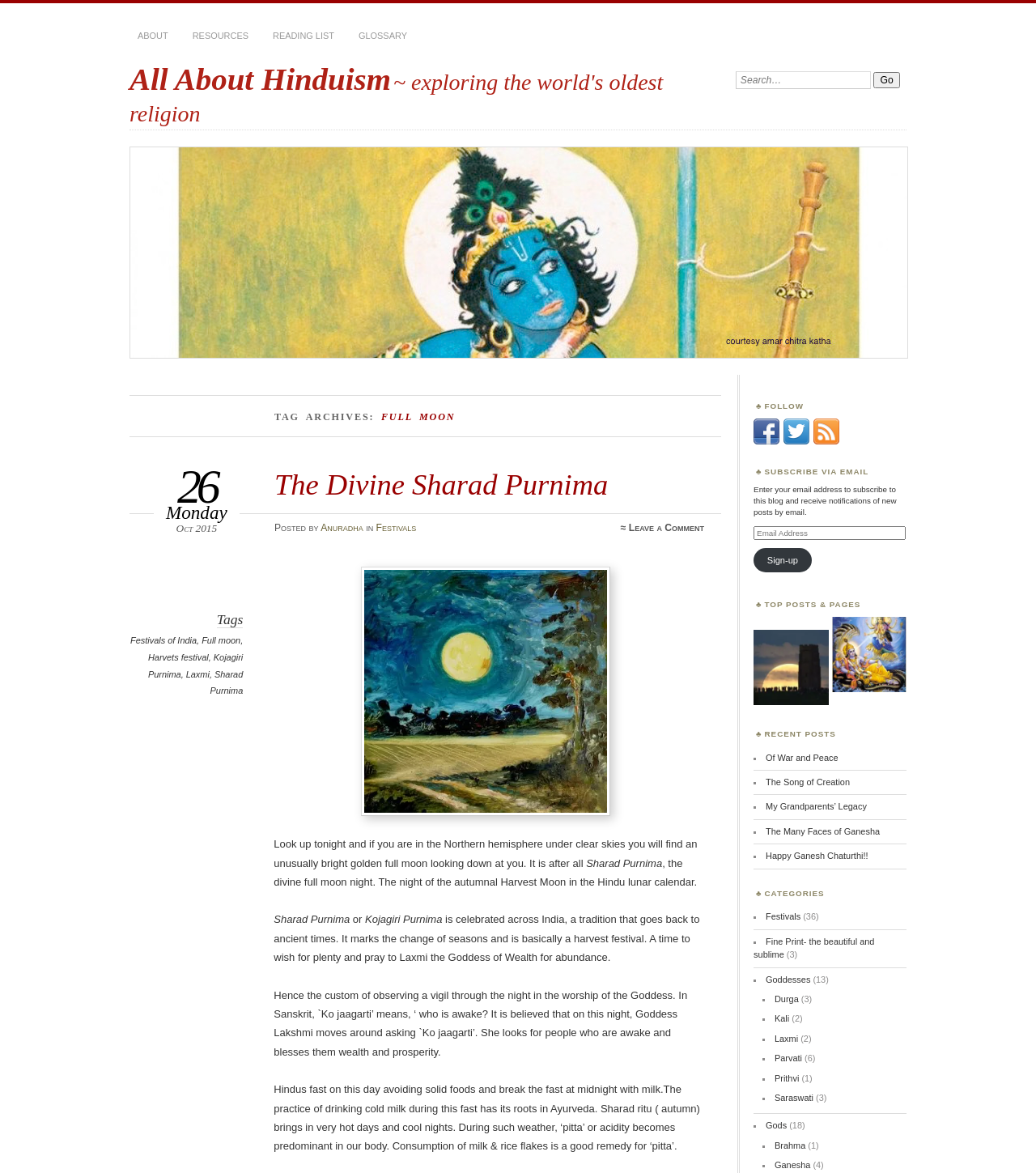Please specify the bounding box coordinates for the clickable region that will help you carry out the instruction: "Read the heading about Orbán’s new public enemy: A Twitter-savvy US ambassador calling out conspiracies".

None